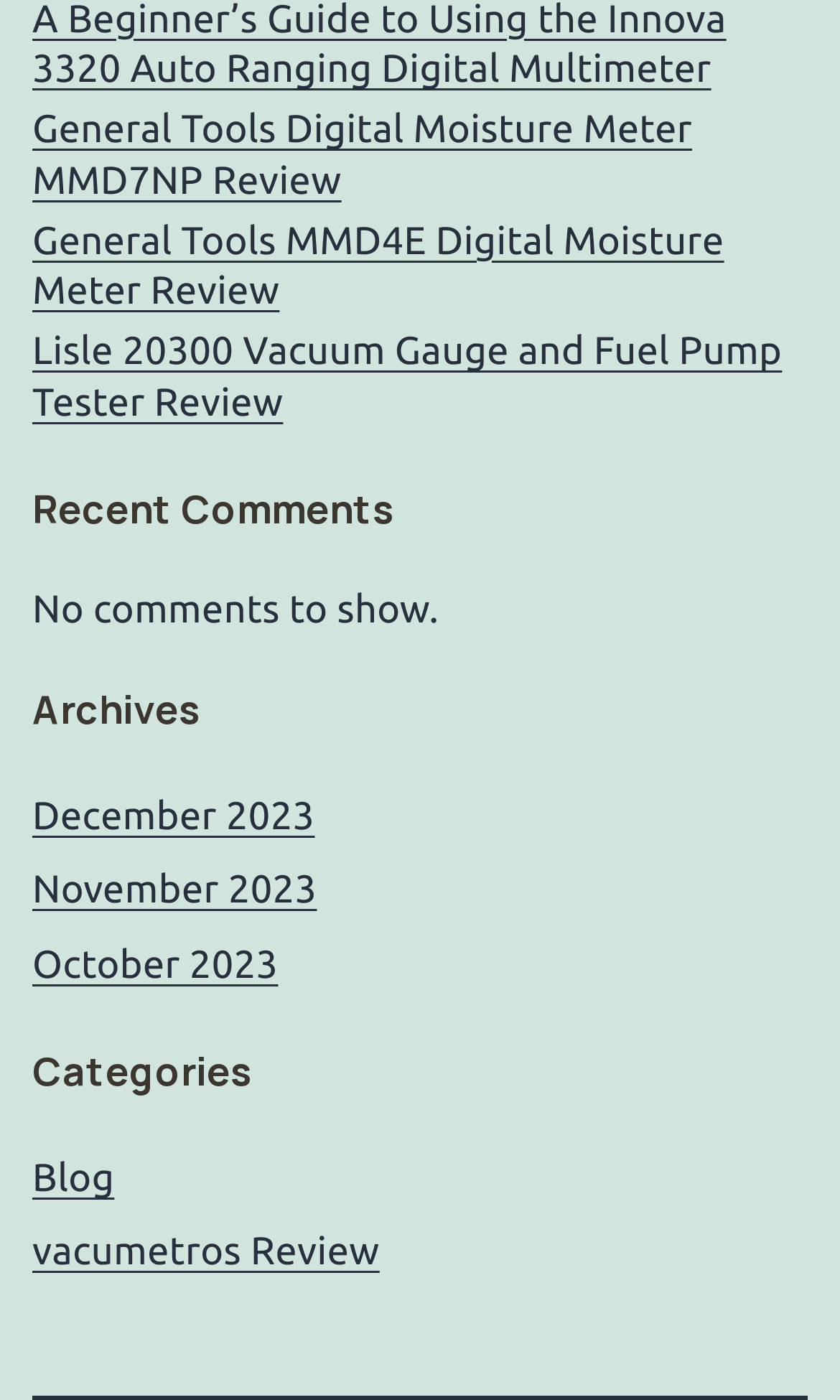Highlight the bounding box coordinates of the element that should be clicked to carry out the following instruction: "View December 2023 archives". The coordinates must be given as four float numbers ranging from 0 to 1, i.e., [left, top, right, bottom].

[0.038, 0.568, 0.375, 0.599]